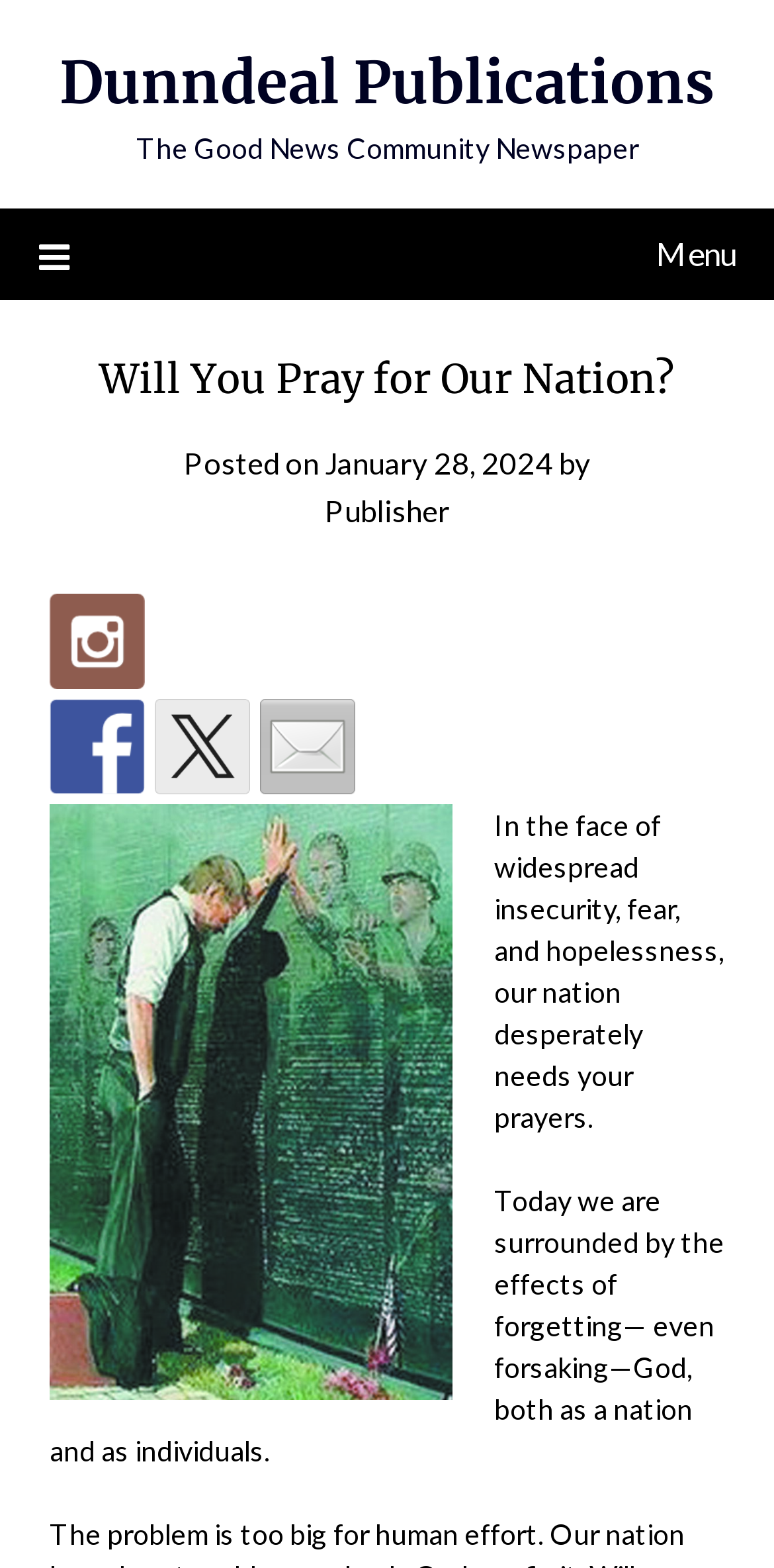Carefully observe the image and respond to the question with a detailed answer:
What is the main topic of the article?

I inferred the main topic of the article by reading the static text elements with the bounding box coordinates [0.638, 0.516, 0.936, 0.723] and [0.064, 0.755, 0.936, 0.936], which contain phrases related to prayer and the nation's well-being.